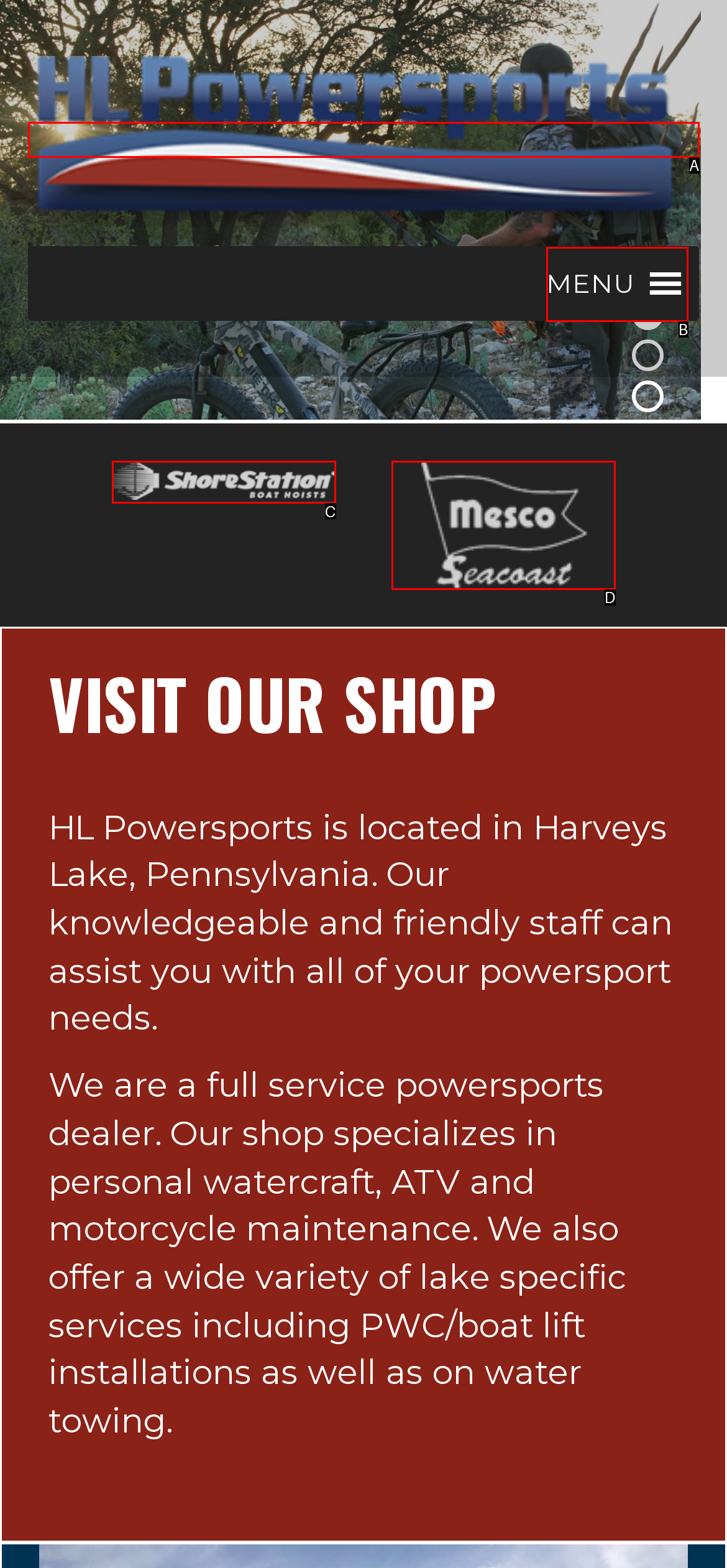Identify the HTML element that corresponds to the description: MENUMENU Provide the letter of the matching option directly from the choices.

B